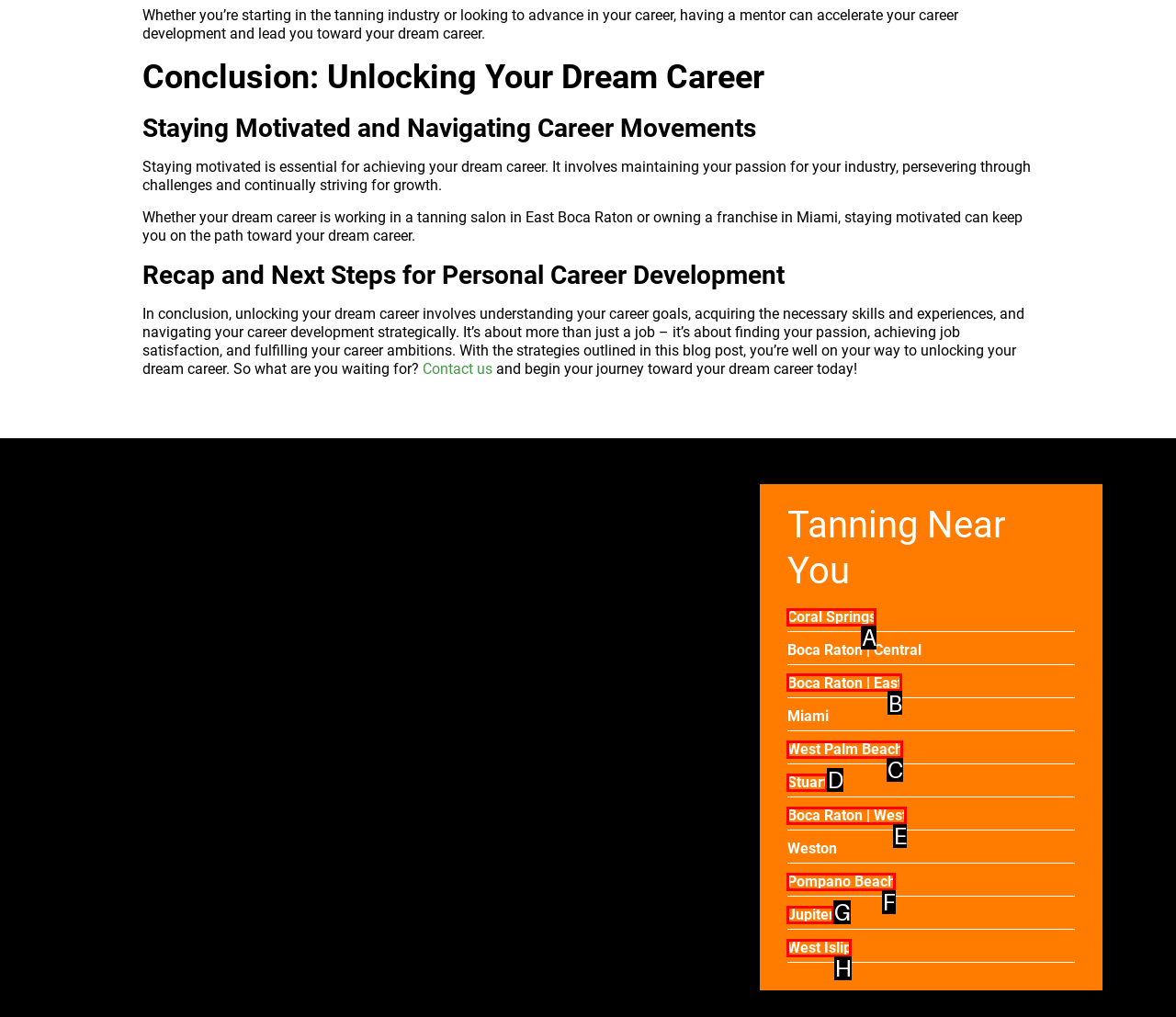Specify which element within the red bounding boxes should be clicked for this task: View 'Boca Raton | East' Respond with the letter of the correct option.

B